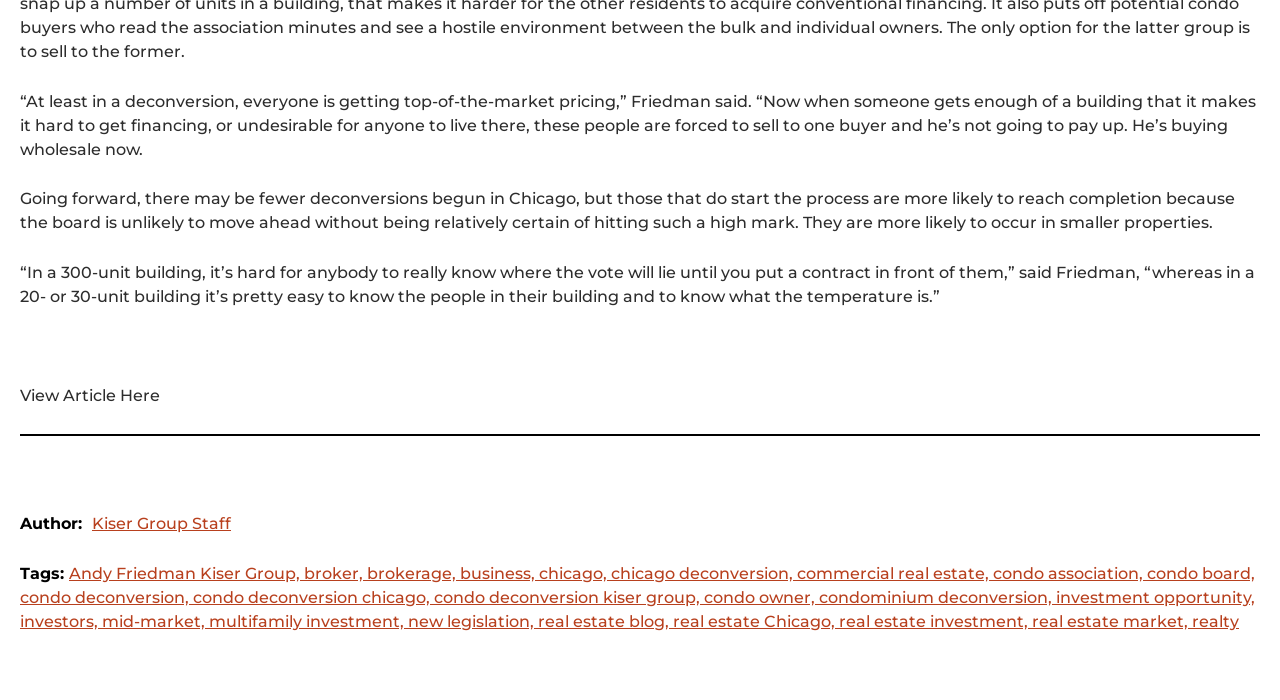Please identify the bounding box coordinates of the area that needs to be clicked to fulfill the following instruction: "Read real estate blog."

[0.42, 0.874, 0.526, 0.902]